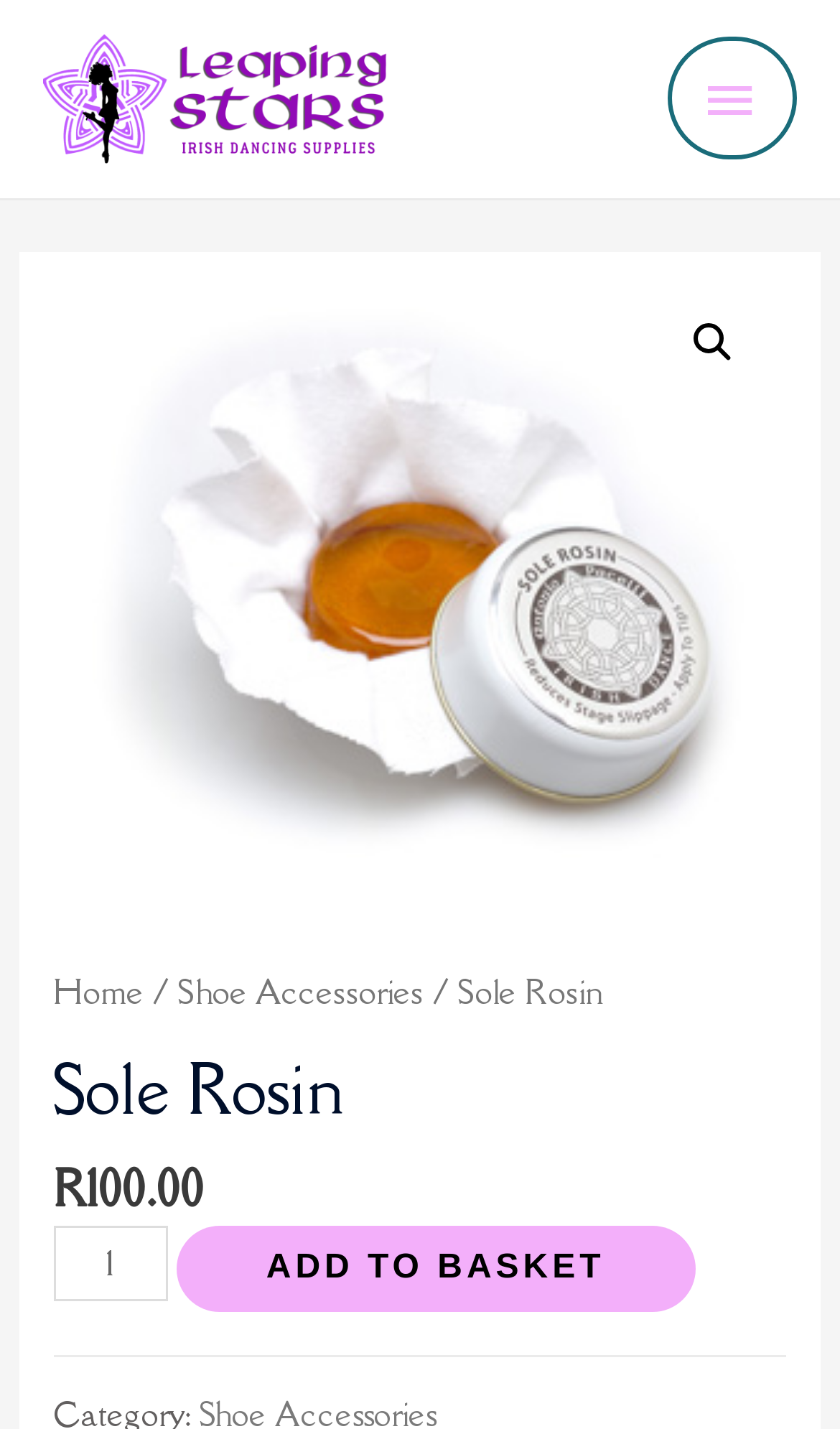How many navigation links are there in the main menu?
Please respond to the question with a detailed and well-explained answer.

The number of navigation links in the main menu can be found by counting the link elements within the button element 'MAIN MENU ', which are 'Home', 'Shoe Accessories', and another link element without text content.